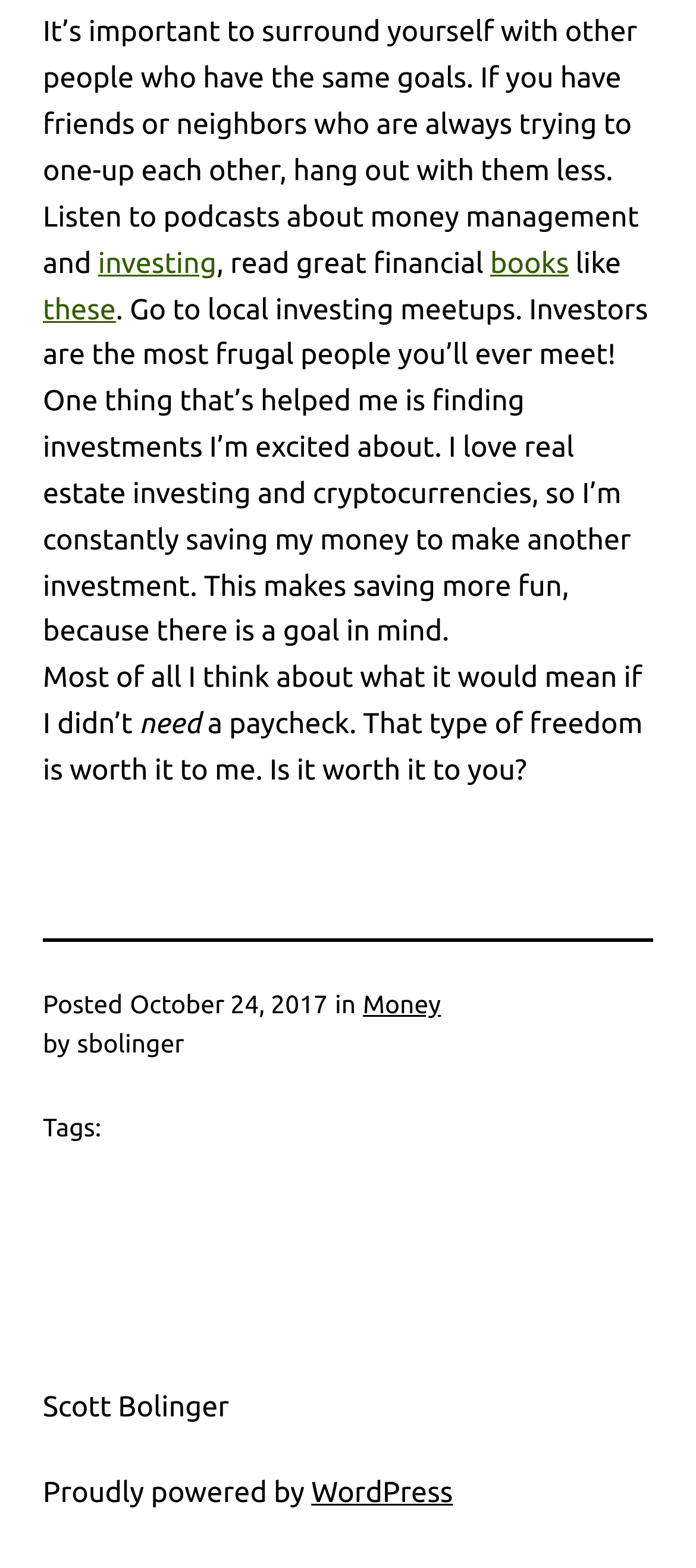What is the date of the article?
Analyze the image and deliver a detailed answer to the question.

The date of the article can be found at the bottom of the webpage, where it says 'Posted October 24, 2017'. This indicates that the article was posted on October 24, 2017.